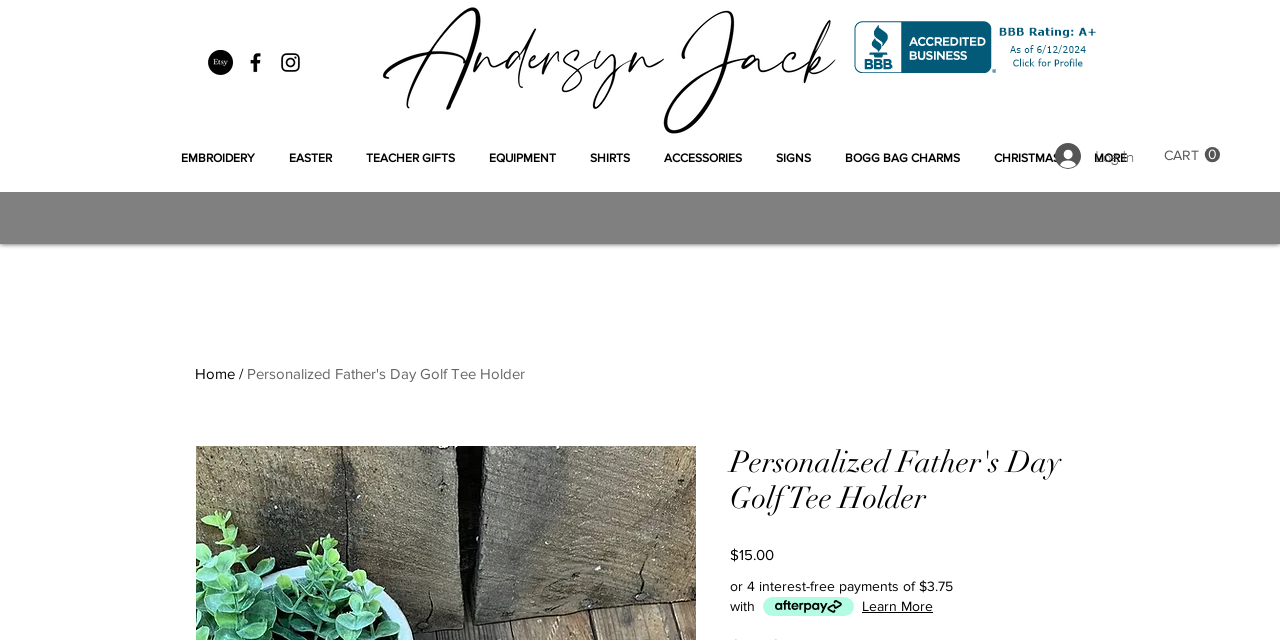Write a detailed summary of the webpage.

This webpage is an e-commerce page for a personalized golf tee holder. At the top right corner, there is a cart button with a label "CART" and a number of items, currently zero. Next to it is a "Log In" button. On the top left, there is a social bar with links to Etsy and other social media platforms.

Below the social bar, there is a navigation menu with various categories such as "EMBROIDERY", "EASTER", "TEACHER GIFTS", and more. The menu stretches across the top of the page.

In the center of the page, there is a large logo of the company, "ANDERSYN JACK". Below the logo, there is an iframe with embedded content.

The main content of the page is a slideshow region that takes up most of the page. It features a heading that says "Thank You for supporting our Small Business!" followed by a breadcrumb navigation with a link to the "Home" page.

The main product is showcased below, with a heading that reads "Personalized Father's Day Golf Tee Holder". The product description is accompanied by a price of $15.00, with an option to pay in four interest-free installments of $3.75. There is also a "Learn More" button and a payment method logo.

Overall, the page has a clean and organized layout, with clear headings and concise text. The product is prominently displayed, and the navigation menu and social bar are easily accessible.